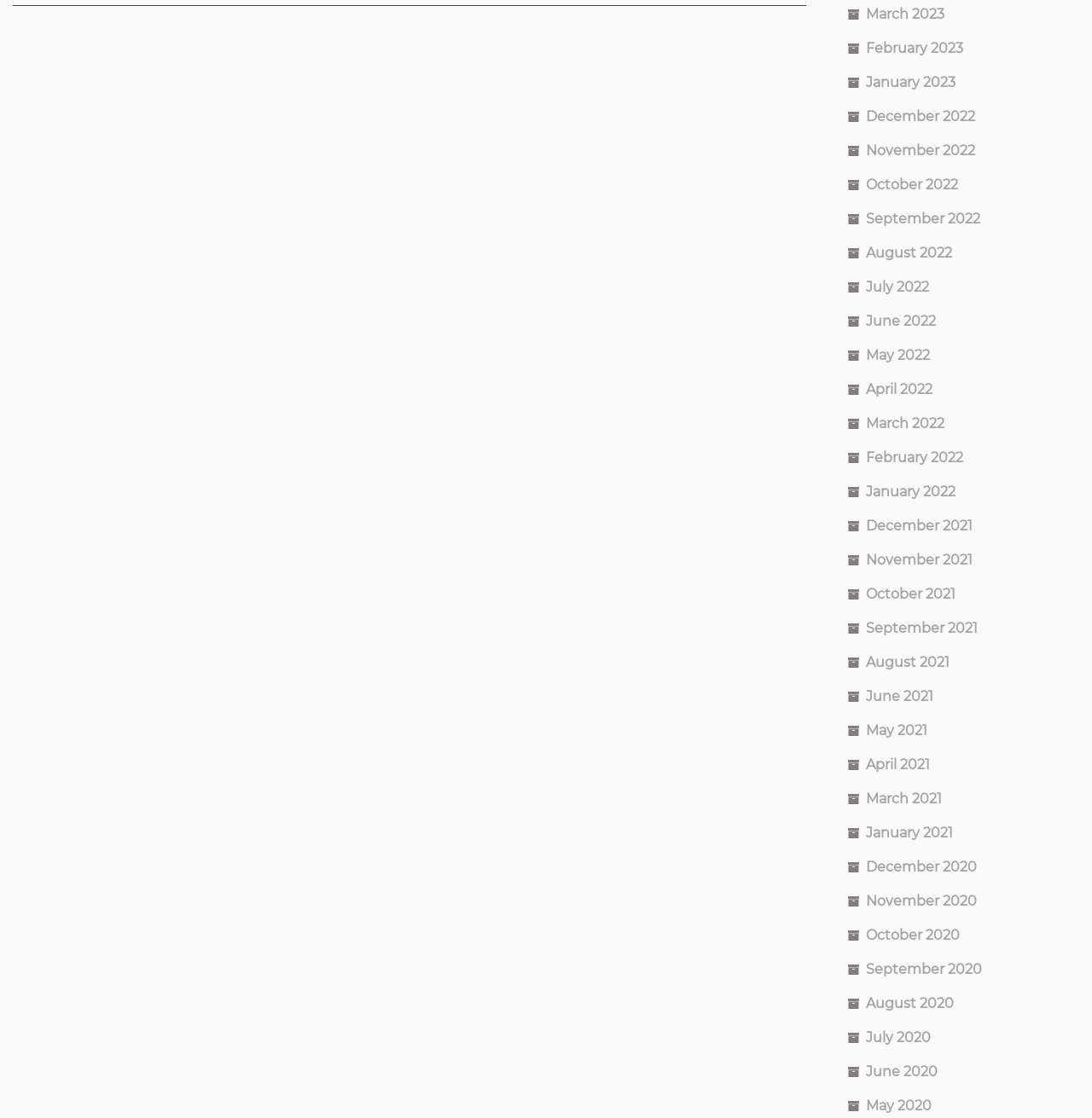Can you show the bounding box coordinates of the region to click on to complete the task described in the instruction: "Check December 2020"?

[0.793, 0.768, 0.895, 0.783]